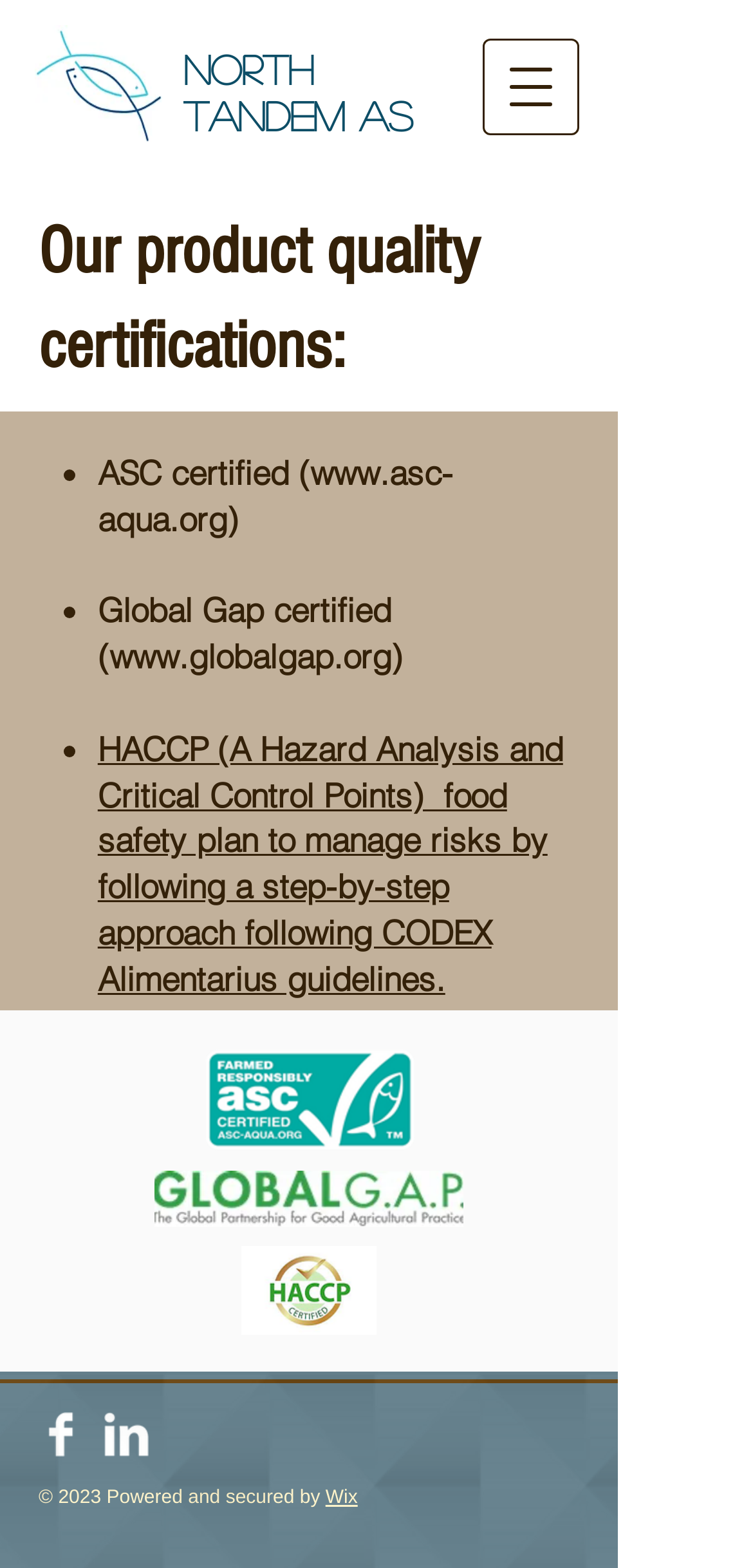Please provide a short answer using a single word or phrase for the question:
How many social media links are in the Social Bar?

2